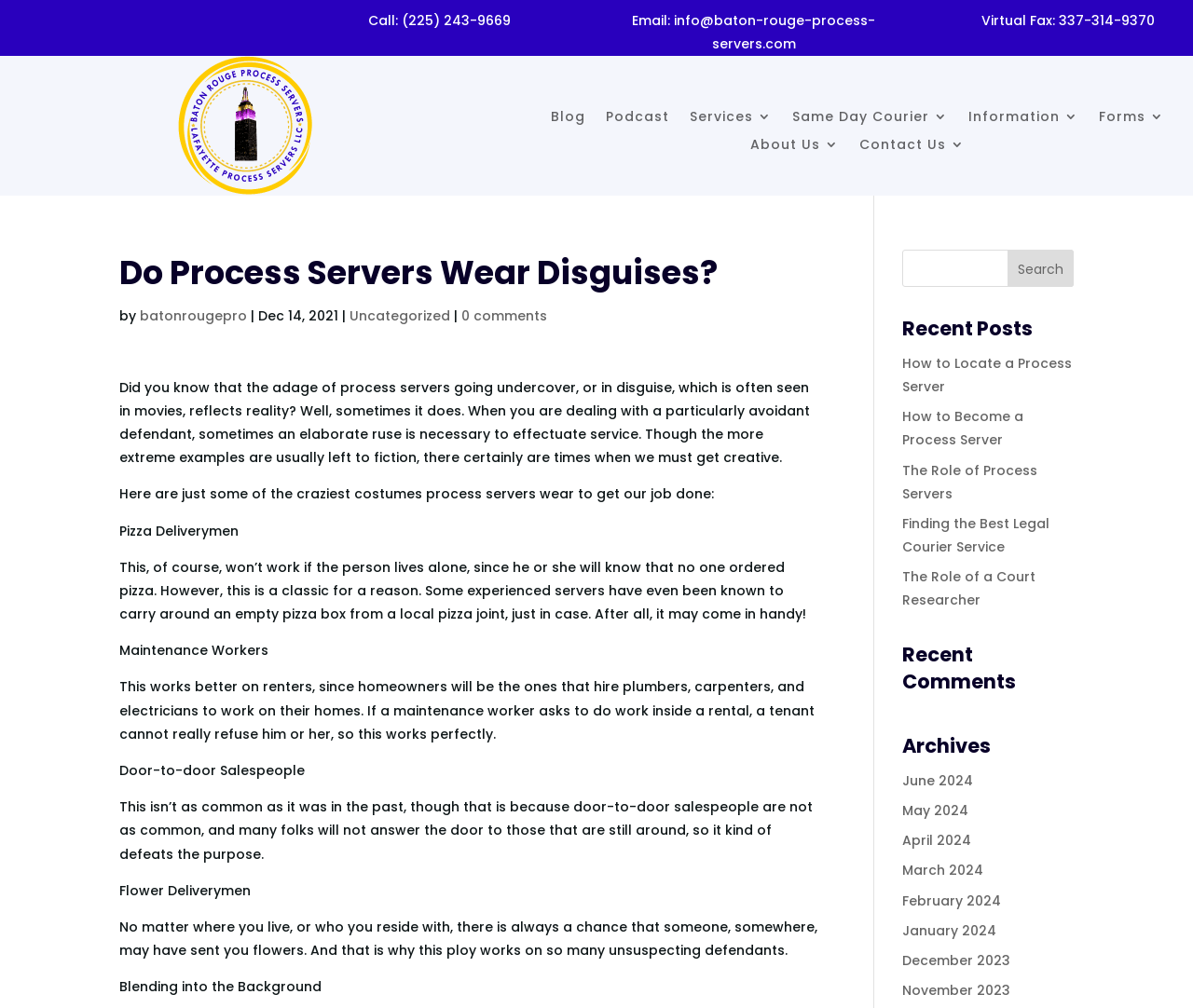What is the virtual fax number?
Make sure to answer the question with a detailed and comprehensive explanation.

I found the virtual fax number by looking at the top section of the webpage, where it says 'Virtual Fax: 337-314-9370'.